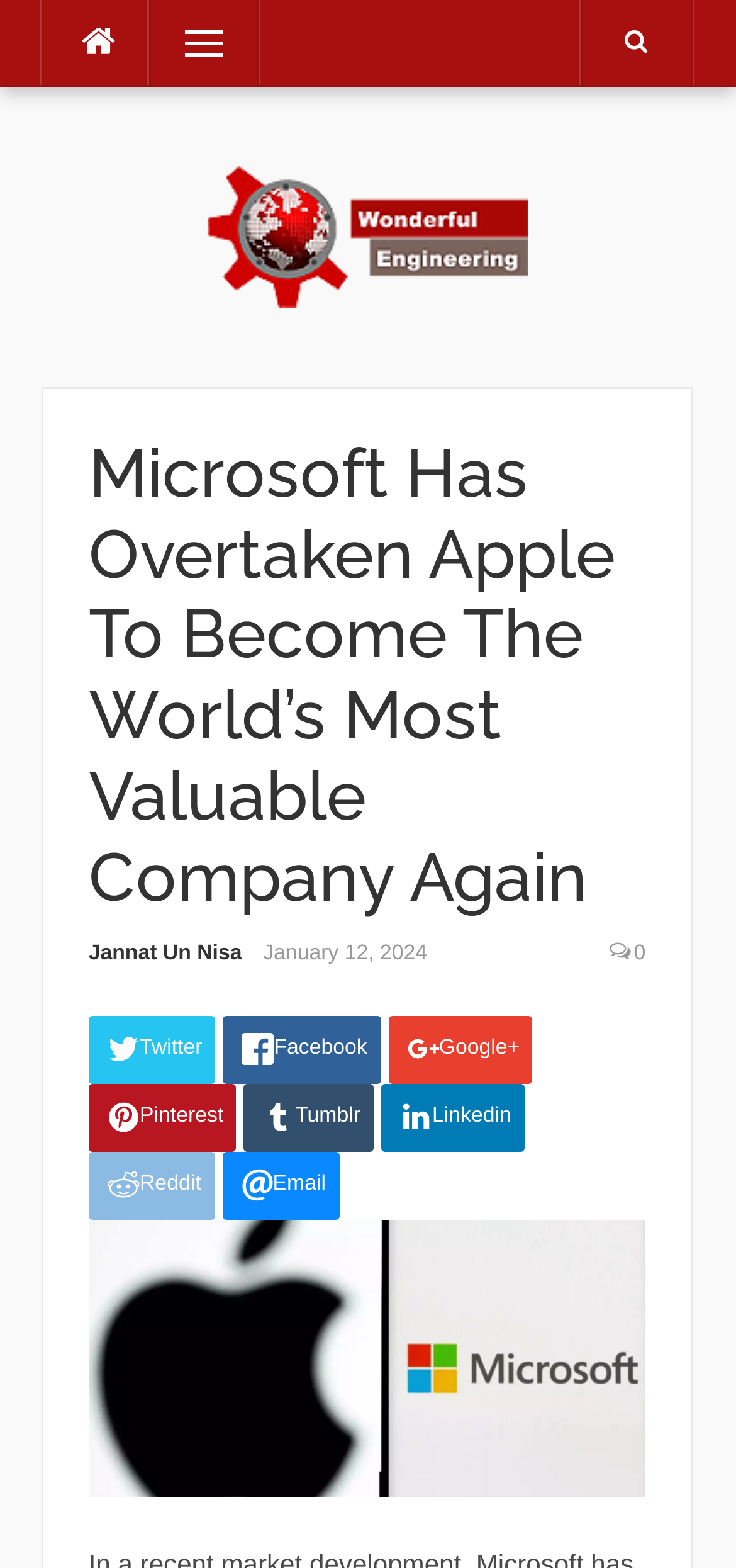What is the date of the article?
Please answer the question with a detailed and comprehensive explanation.

The date of the article can be found next to the author's name, which is 'Jannat Un Nisa', and is specified as 'January 12, 2024'.